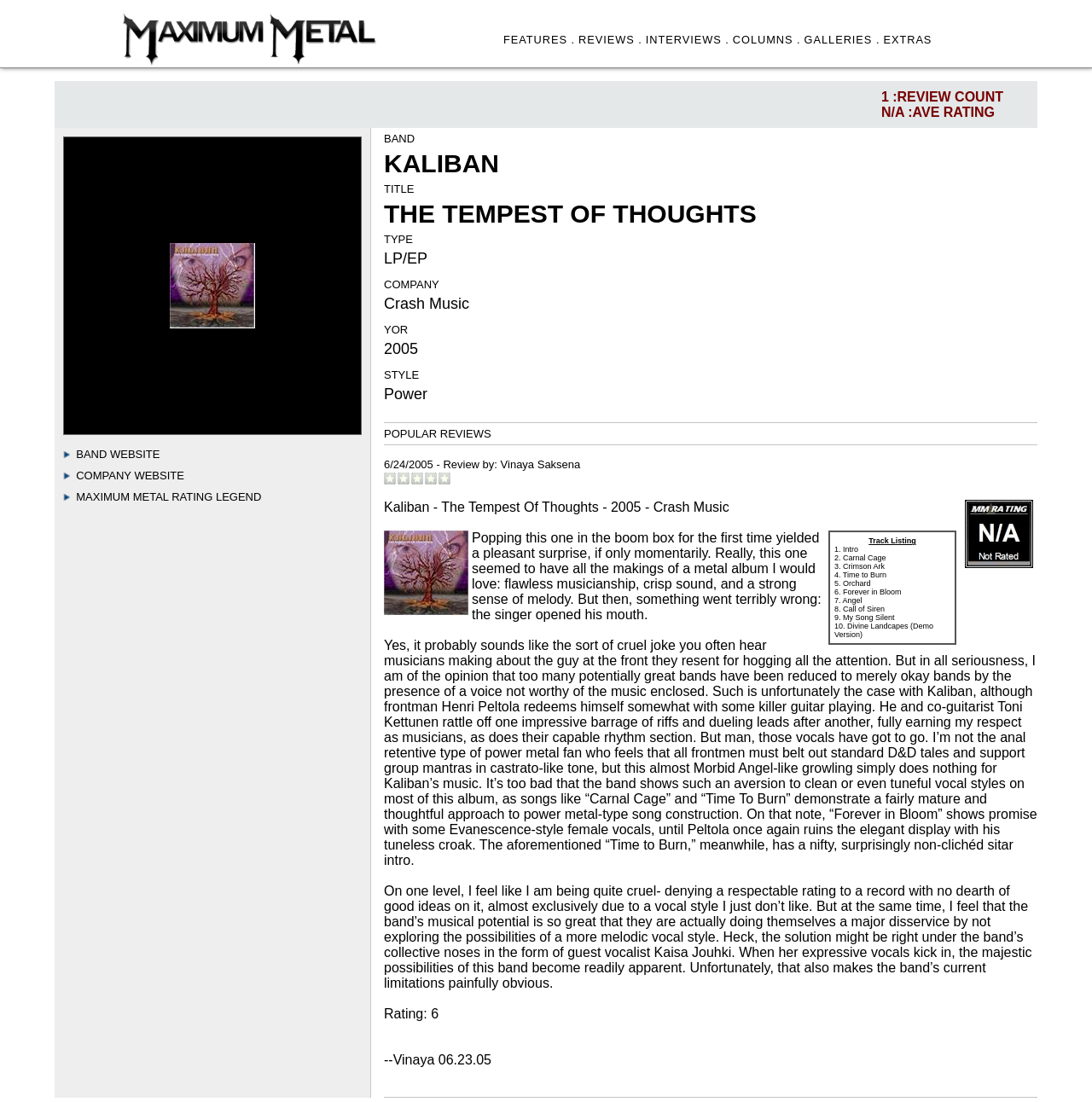What is the rating given to the album?
Based on the visual, give a brief answer using one word or a short phrase.

6